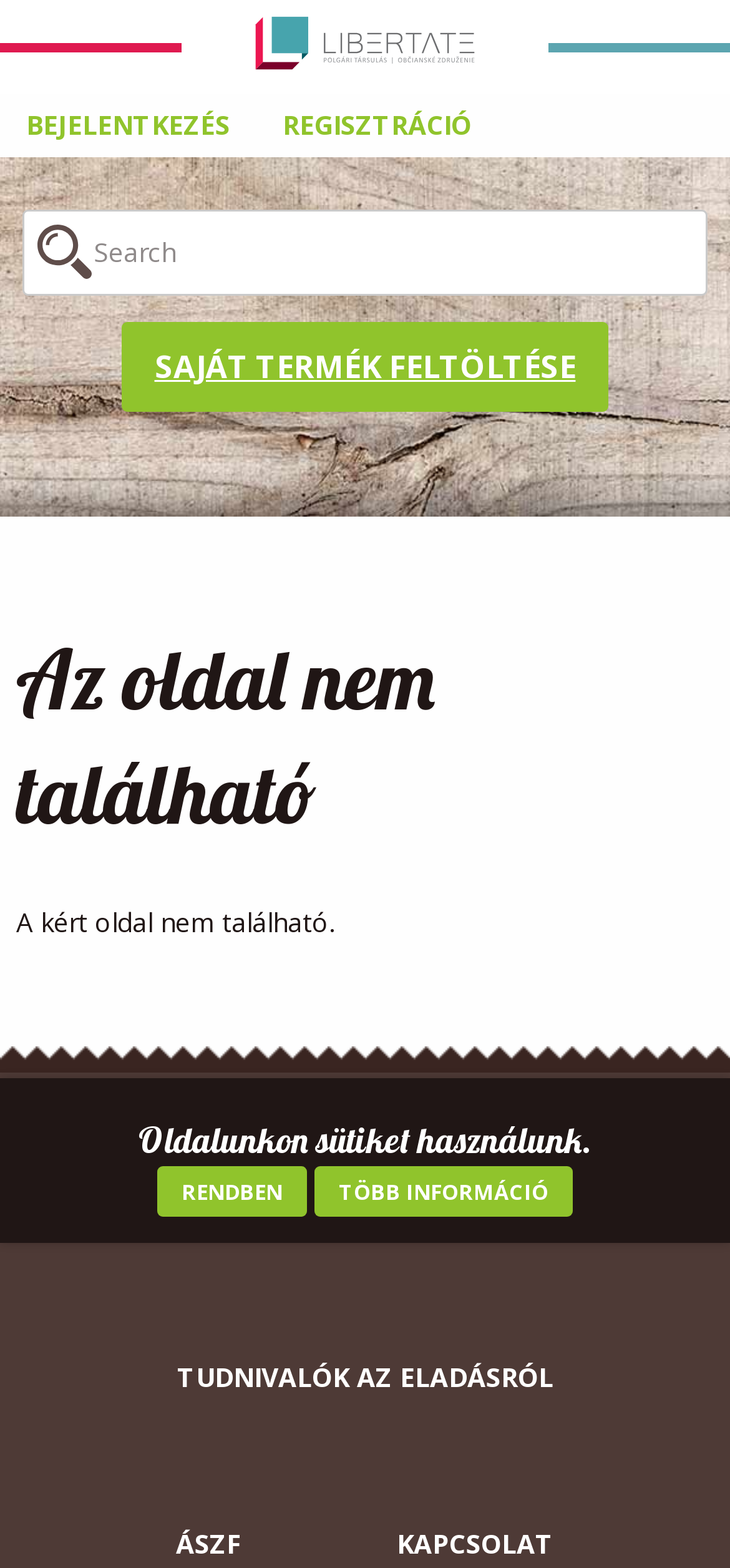What is the label of the left-off-canvas menu?
Using the visual information from the image, give a one-word or short-phrase answer.

BEJELENTKEZÉS